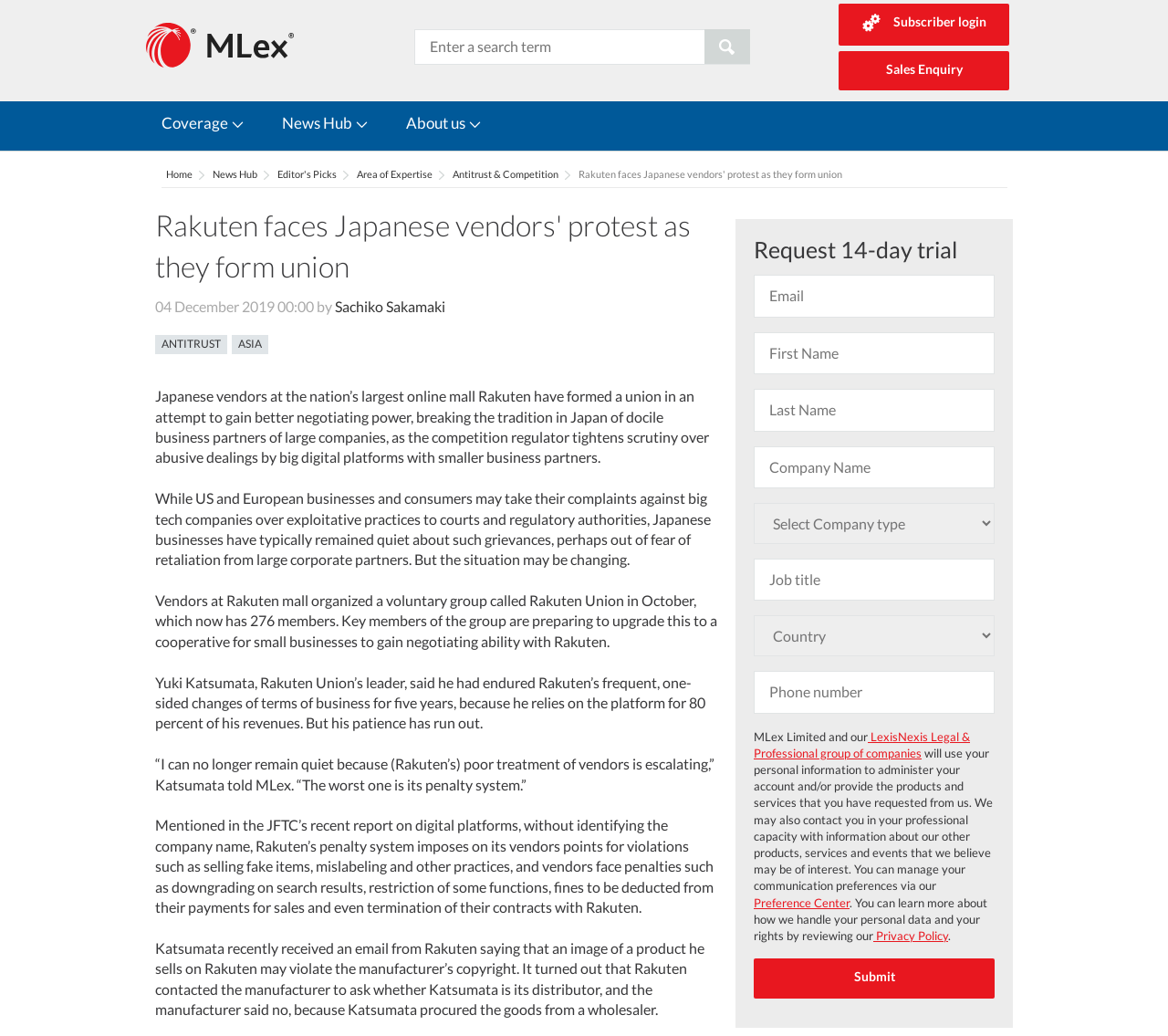Analyze the image and answer the question with as much detail as possible: 
Who is the leader of Rakuten Union?

The leader of Rakuten Union is mentioned in the article as Yuki Katsumata, who is quoted as saying that he can no longer remain quiet about Rakuten's poor treatment of vendors.